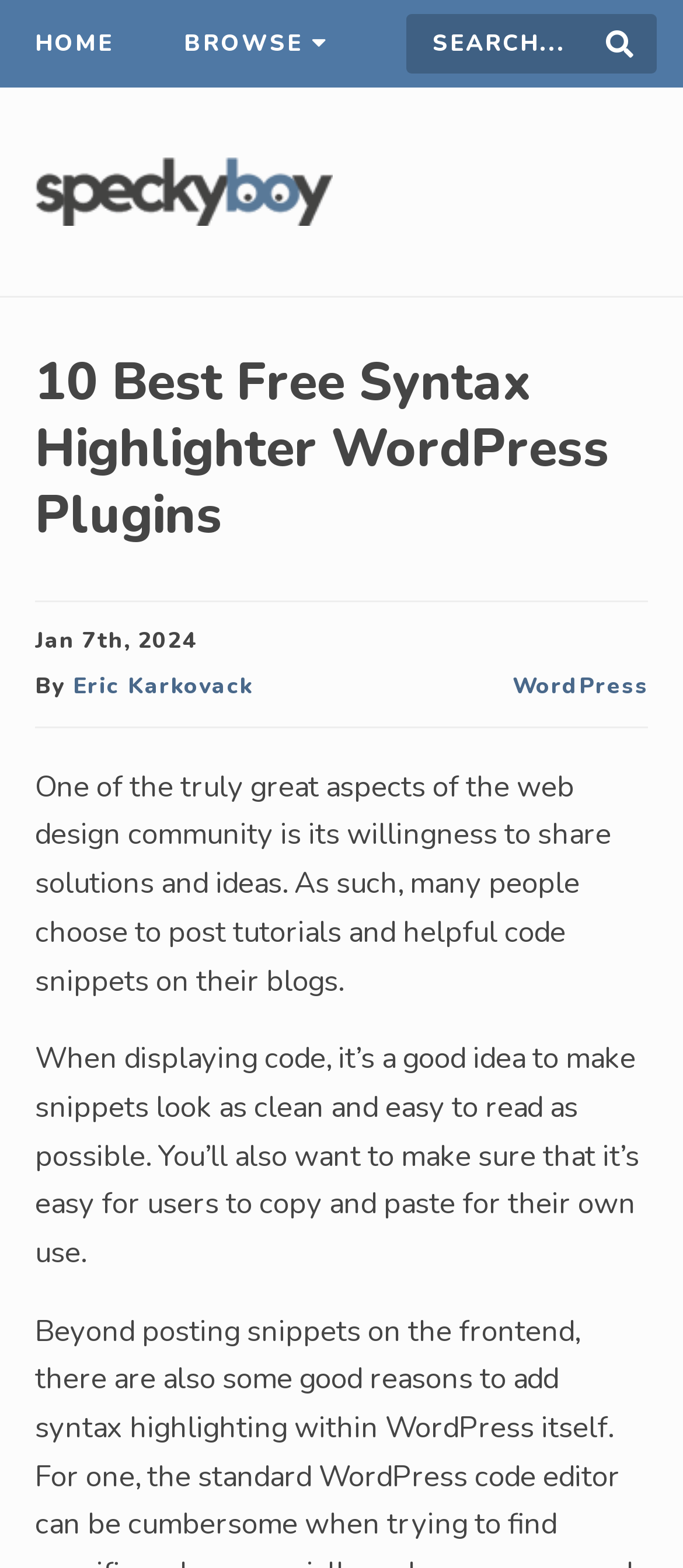What is the benefit of sharing solutions and ideas in the web design community? Observe the screenshot and provide a one-word or short phrase answer.

To help others